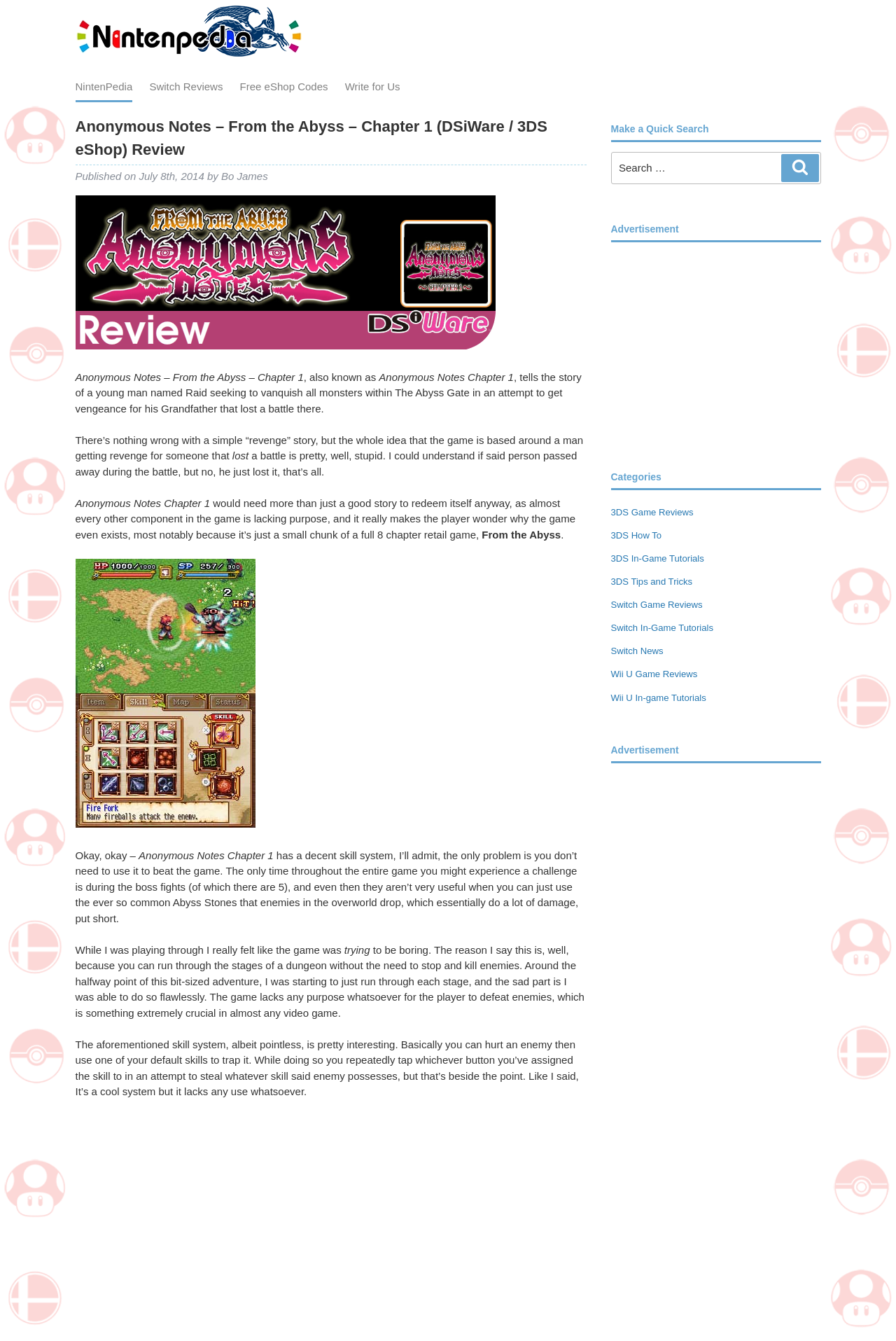Describe all the key features and sections of the webpage thoroughly.

This webpage is a review of the video game "Anonymous Notes - From the Abyss - Chapter 1" for the Nintendo DSiWare and 3DS eShop. At the top of the page, there is a navigation menu with links to "NintenPedia", "Switch Reviews", "Free eShop Codes", and "Write for Us". Below the navigation menu, there is a header with the title of the review, "Anonymous Notes – From the Abyss – Chapter 1 (DSiWare / 3DS eShop) Review", and a publication date, "Published on July 8th, 2014 by Bo James".

The main content of the review is divided into several paragraphs, which describe the game's storyline, gameplay, and mechanics. The reviewer expresses their disappointment with the game, stating that it lacks purpose and that the player can easily run through the stages without defeating enemies. They also mention that the game's skill system, although interesting, is pointless and lacks any practical use.

On the right side of the page, there are several sections, including a search bar, an advertisement, and a list of categories with links to other game reviews and tutorials. There are also several images scattered throughout the page, including a screenshot of the game and a logo for "NintenPedia".